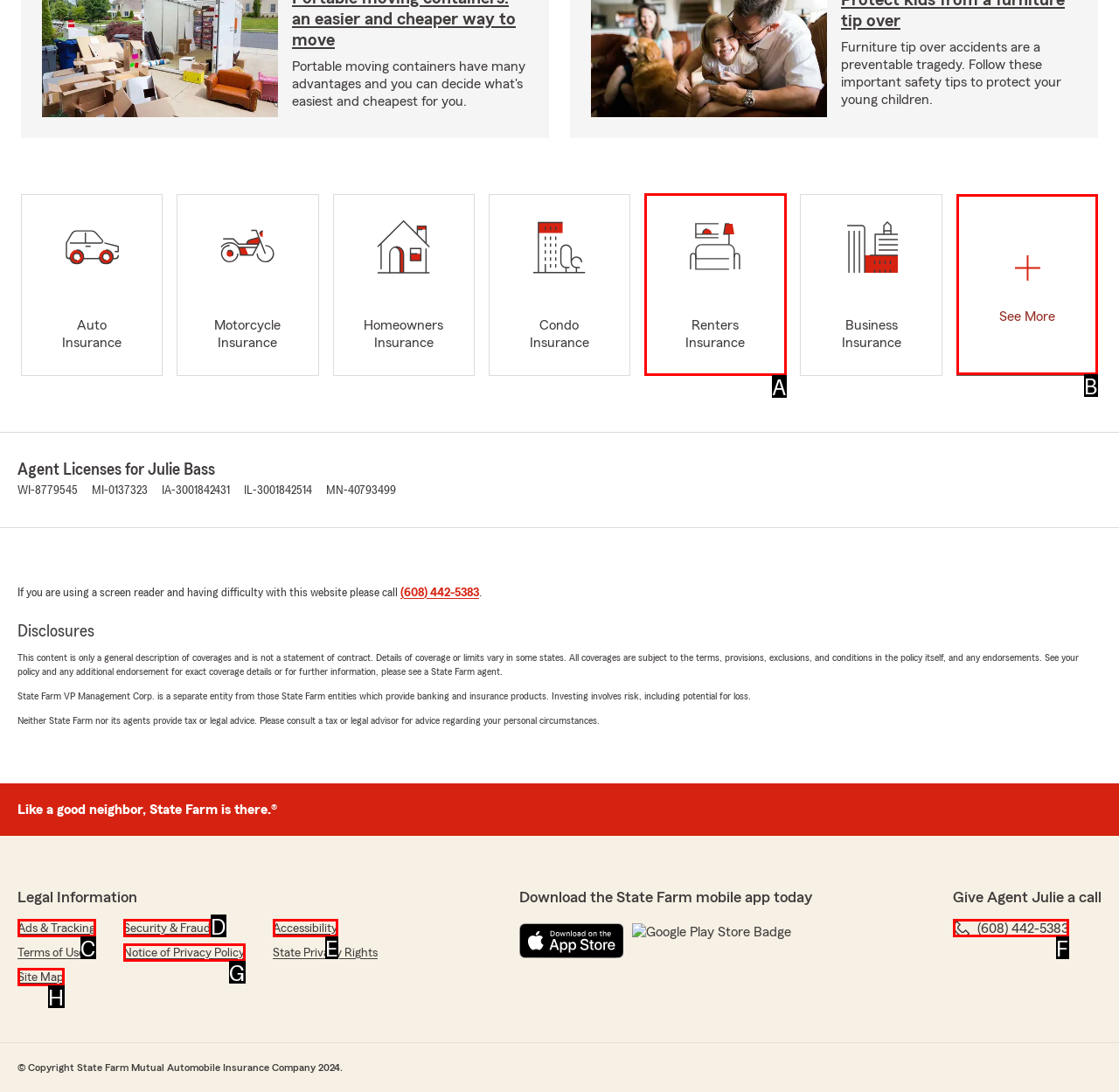Choose the option that best matches the description: Notice of Privacy Policy
Indicate the letter of the matching option directly.

G